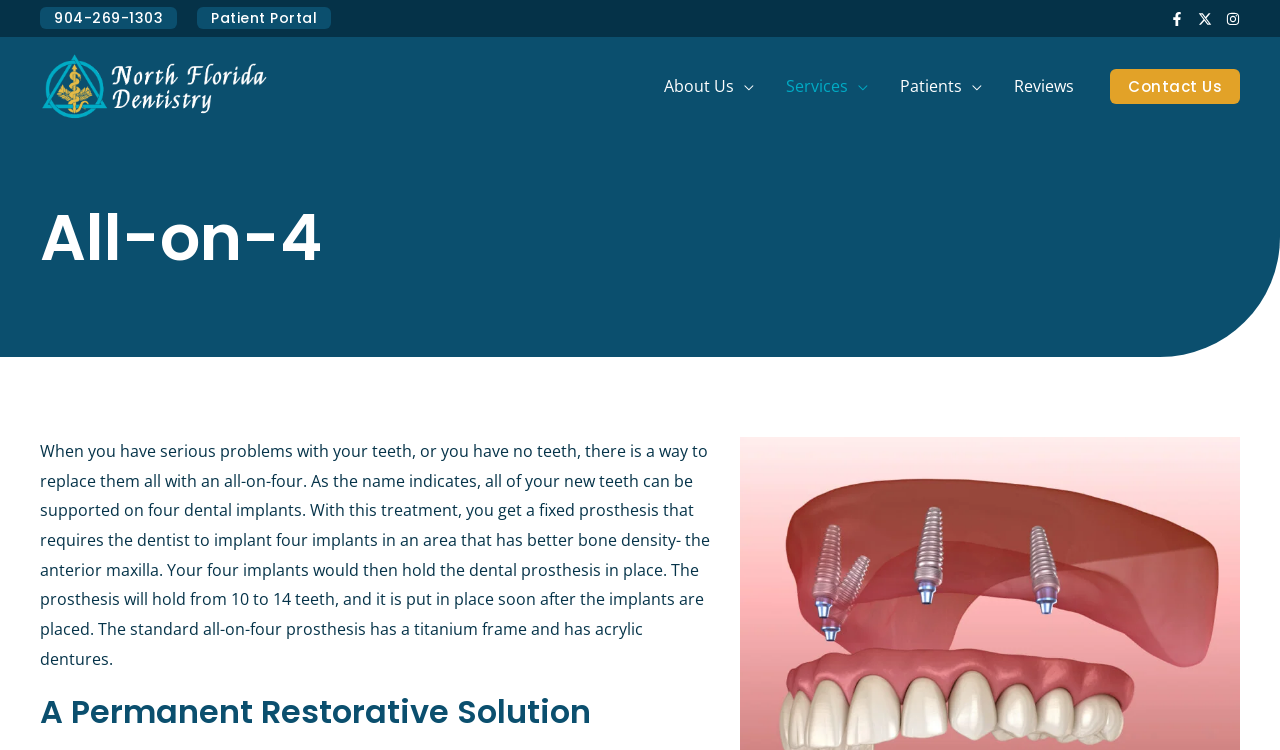Identify the bounding box coordinates of the section to be clicked to complete the task described by the following instruction: "Follow on Facebook". The coordinates should be four float numbers between 0 and 1, formatted as [left, top, right, bottom].

[0.914, 0.016, 0.925, 0.035]